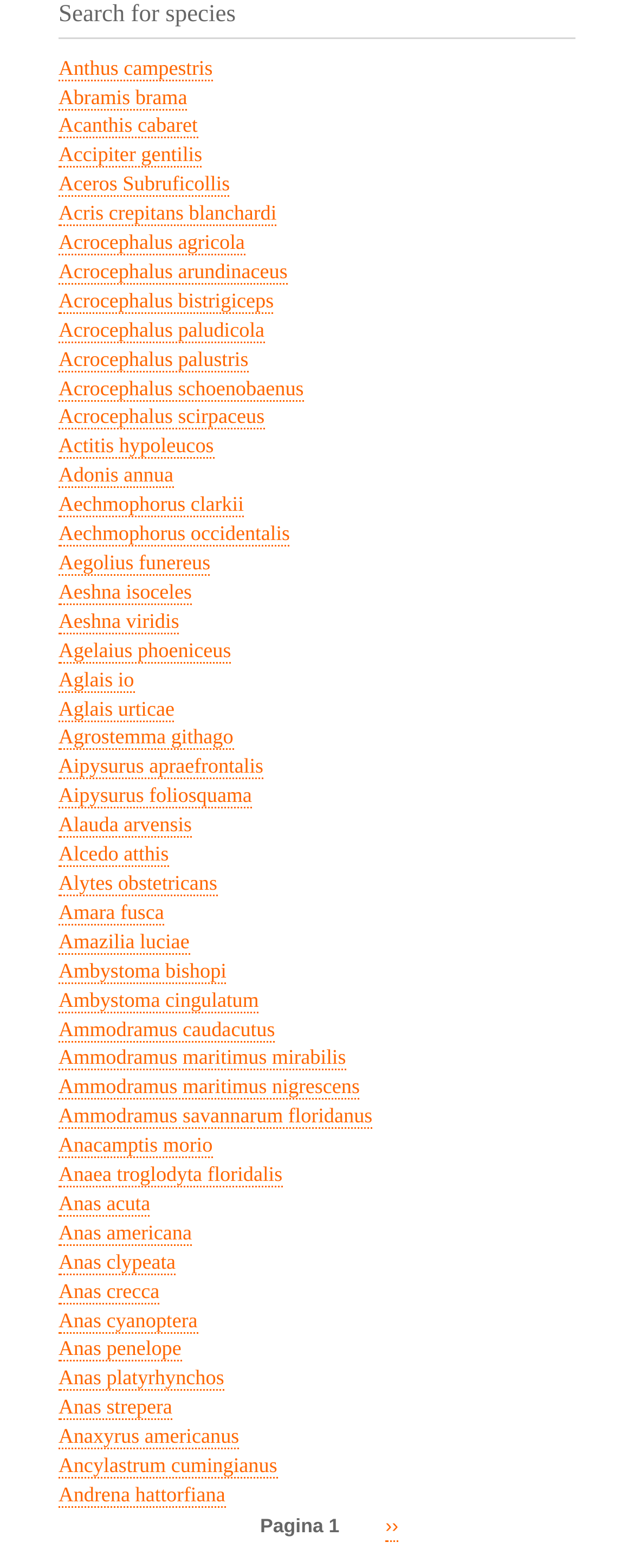Locate the bounding box coordinates of the clickable area needed to fulfill the instruction: "Go to the next page".

[0.608, 0.965, 0.628, 0.983]